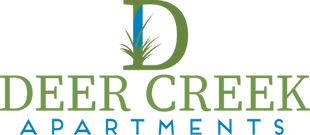Reply to the question with a single word or phrase:
What is protruding from the letter 'D'?

a stylized plant